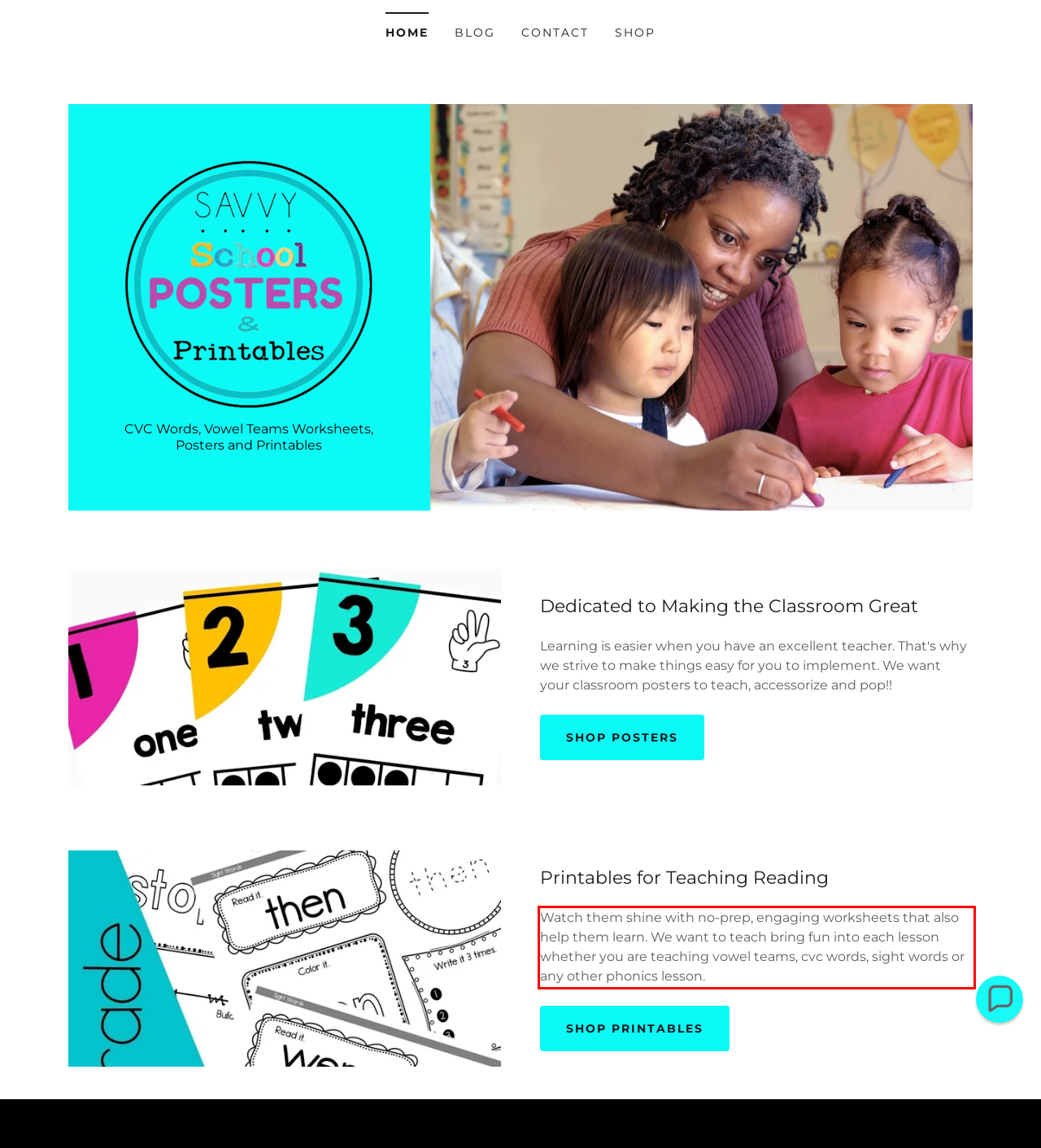Please look at the webpage screenshot and extract the text enclosed by the red bounding box.

Watch them shine with no-prep, engaging worksheets that also help them learn. We want to teach bring fun into each lesson whether you are teaching vowel teams, cvc words, sight words or any other phonics lesson.